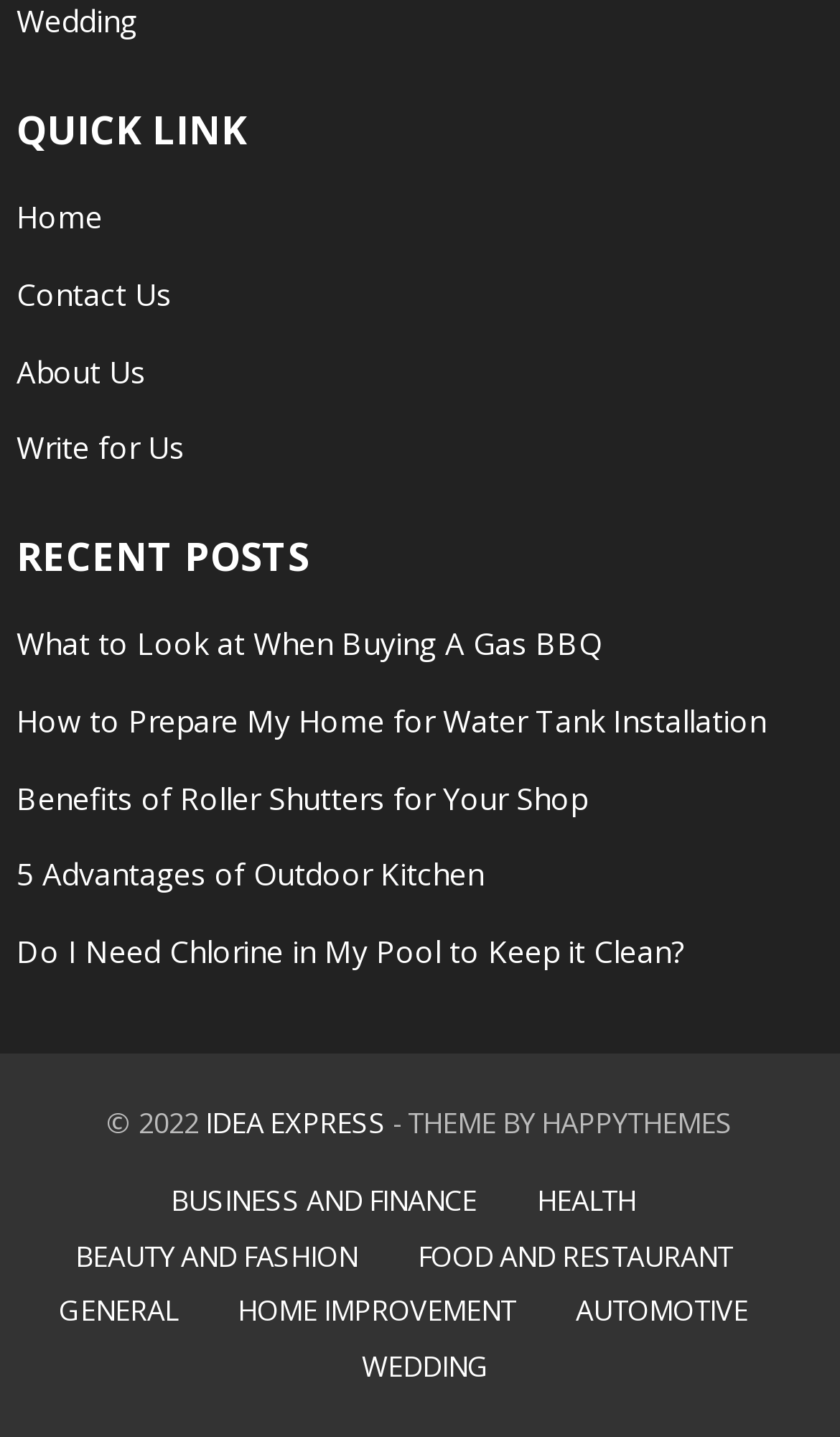Pinpoint the bounding box coordinates of the element to be clicked to execute the instruction: "check the 'IDEA EXPRESS' link".

[0.245, 0.768, 0.46, 0.795]